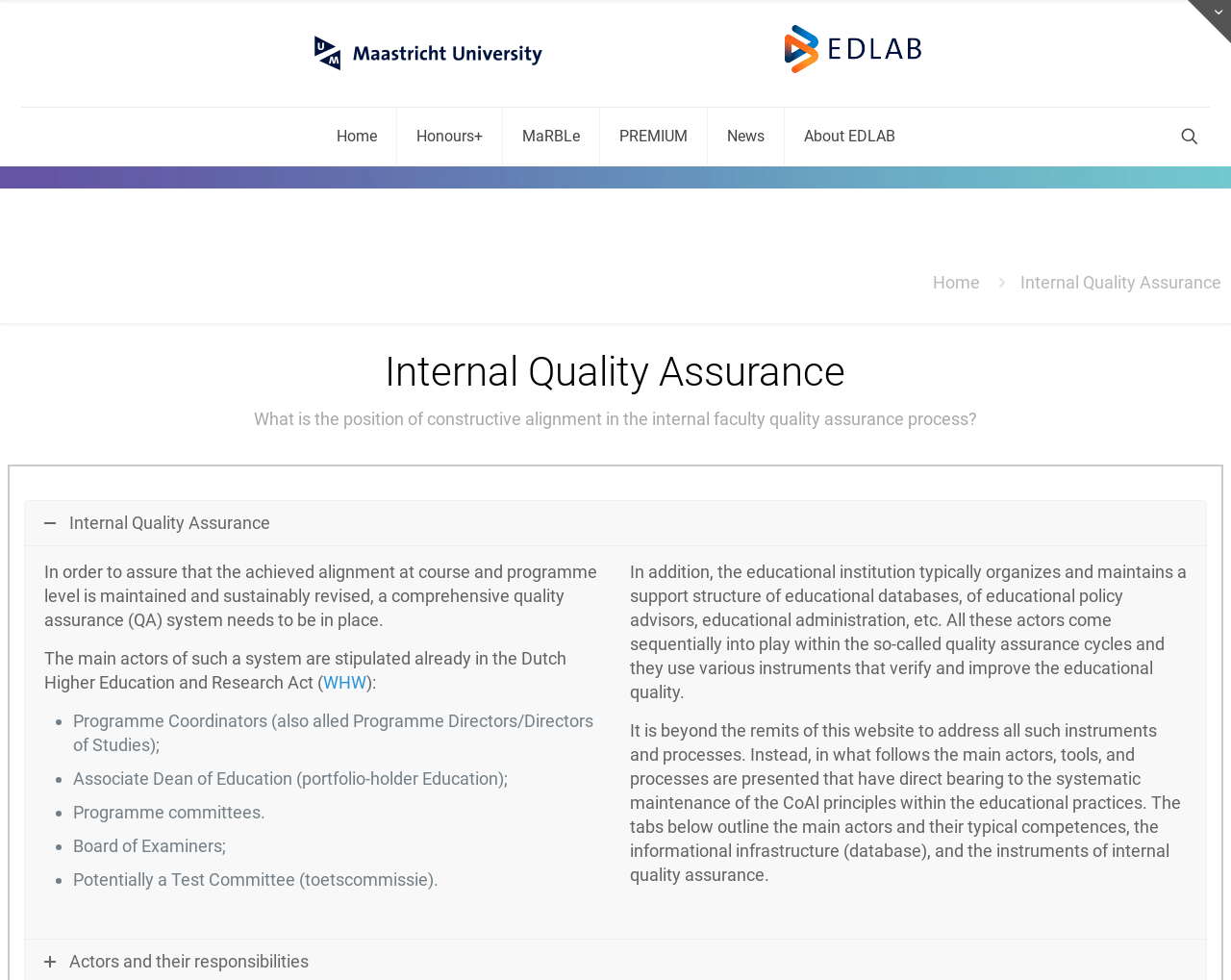Using the image as a reference, answer the following question in as much detail as possible:
What is the role of the educational institution in quality assurance?

According to the webpage, the educational institution typically organizes and maintains a support structure of educational databases, educational policy advisors, educational administration, etc. to support the quality assurance process.